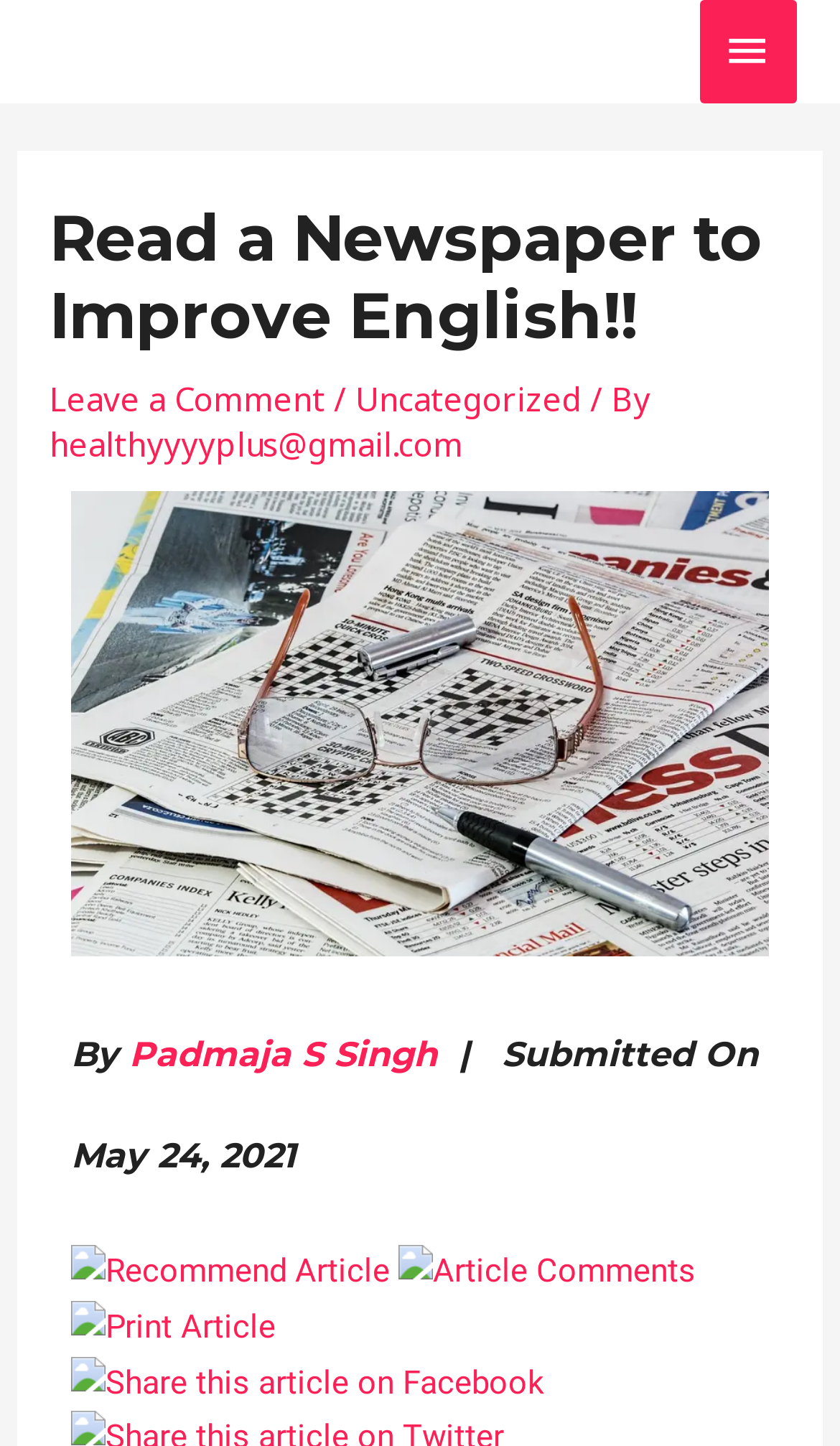What is the category of the article?
Based on the visual, give a brief answer using one word or a short phrase.

Uncategorized